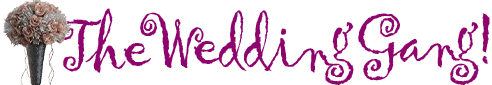What type of resource is 'The Wedding Gang!' platform?
Provide a short answer using one word or a brief phrase based on the image.

valuable